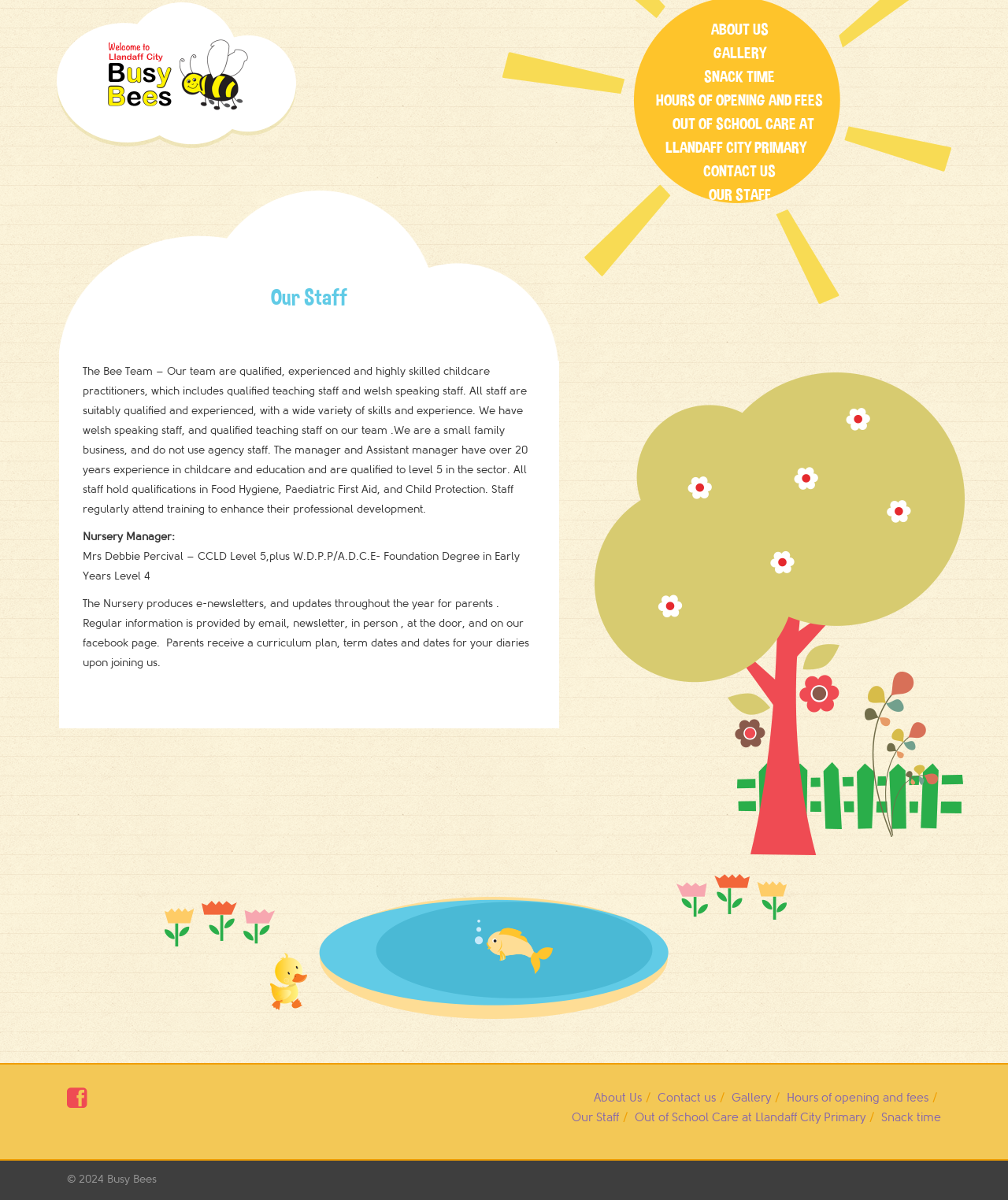Answer the question below using just one word or a short phrase: 
How do parents receive information from the nursery?

Email, newsletter, in person, at the door, and on Facebook